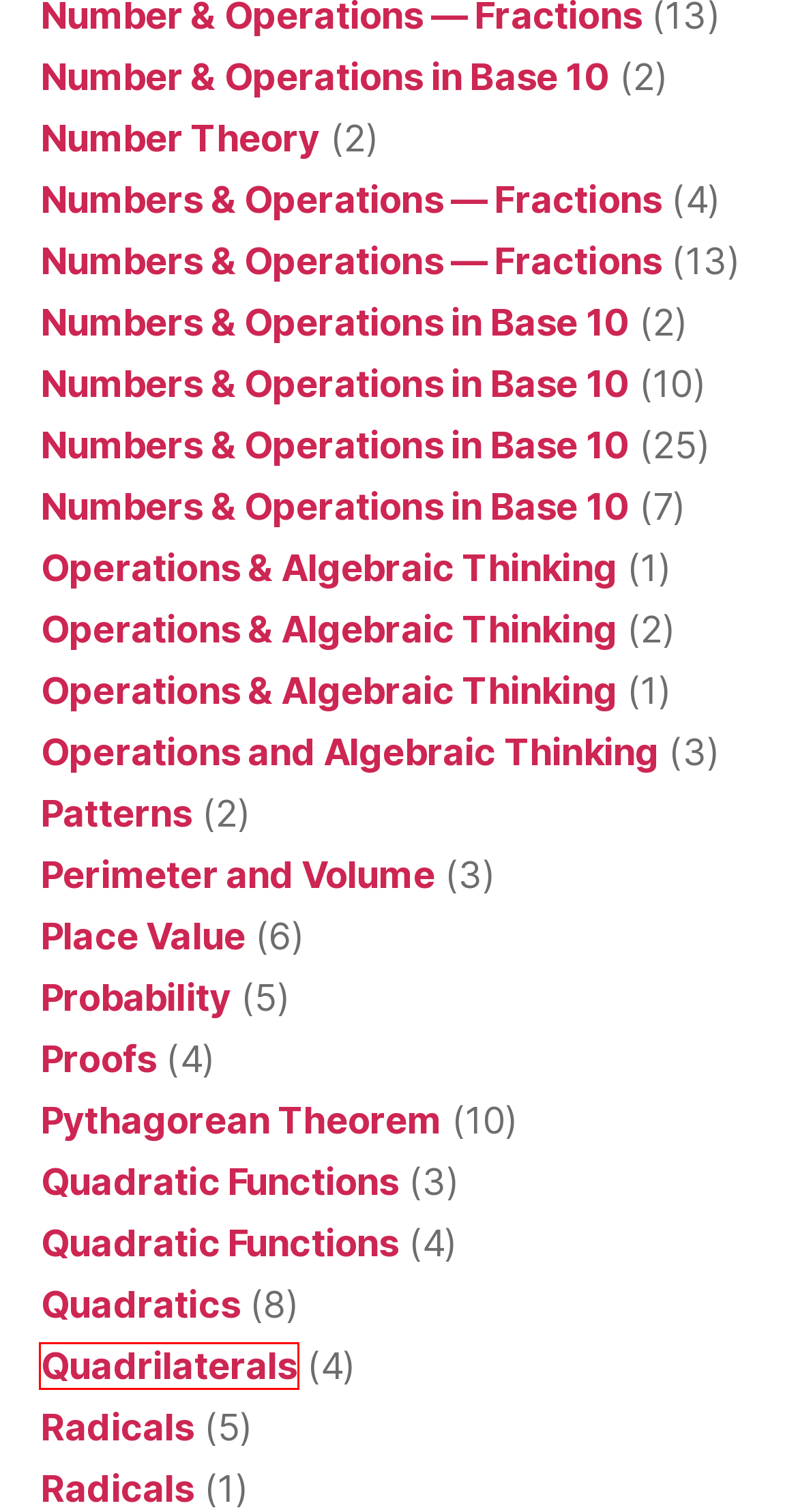You have a screenshot showing a webpage with a red bounding box highlighting an element. Choose the webpage description that best fits the new webpage after clicking the highlighted element. The descriptions are:
A. Quadrilaterals – Math Mistakes
B. Probability – Math Mistakes
C. Quadratics – Math Mistakes
D. Pythagorean Theorem – Math Mistakes
E. Place Value – Math Mistakes
F. Numbers & Operations — Fractions – Math Mistakes
G. Proofs – Math Mistakes
H. Numbers & Operations in Base 10 – Math Mistakes

A